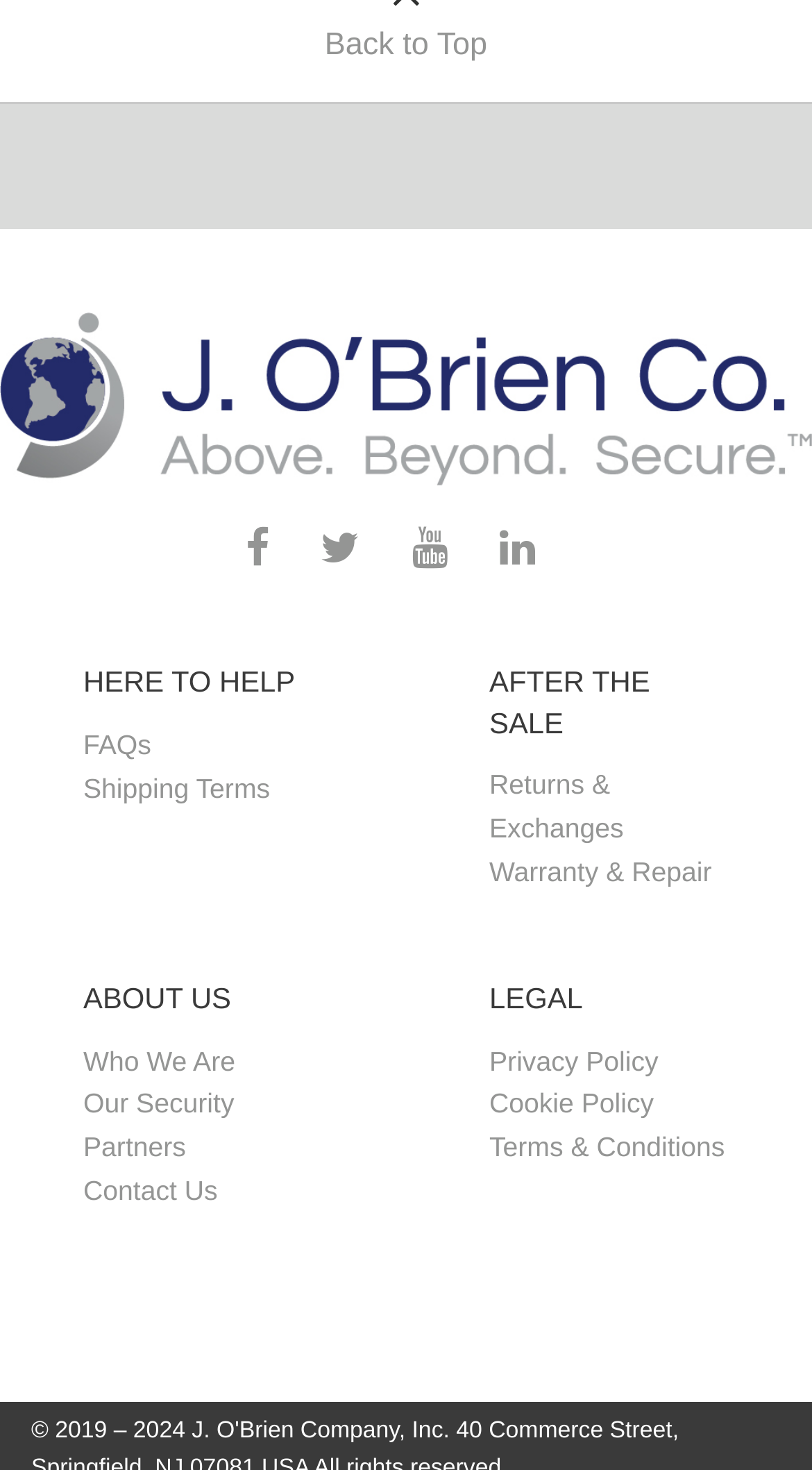Answer the question with a brief word or phrase:
What is the name of the section that contains 'Who We Are'?

ABOUT US